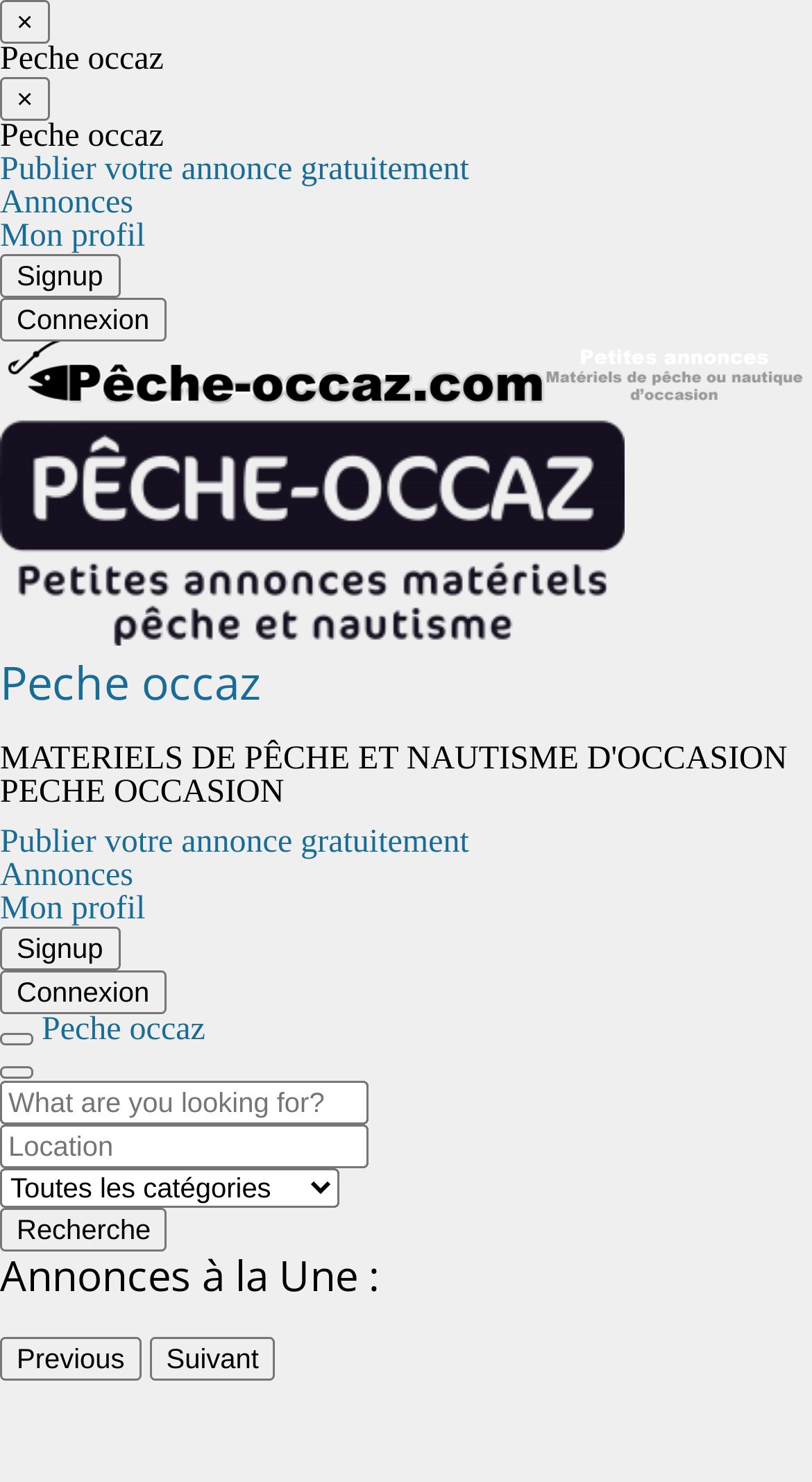Summarize the webpage with a detailed and informative caption.

The webpage appears to be a fishing-related online platform, specifically a classifieds website. At the top left corner, there are two "Close menu" buttons, followed by a link to publish an announcement for free. Below that, there are links to "Annonces" (announcements), "Mon profil" (my profile), and "Signup" and "Connexion" (connection) buttons.

On the left side, there is a section dedicated to "vente matériels de pêche d'occasion" (sale of second-hand fishing materials), featuring an image and a link. Above this section, there is a heading "Peche occaz" (fishing occasion).

In the middle of the page, there is a search bar with a search box, a location text box, and a combobox. The search bar is accompanied by a "Recherche" (search) button.

Below the search bar, there is a section titled "Annonces à la Une" (top announcements), featuring a "Previous" and "Next" button. This section appears to display a list of announcements, with the first one being a thumbnail image for "3 moulinets shimano aero technium 10000xsc" (3 Shimano Aero Technium 10000xsc fishing reels).